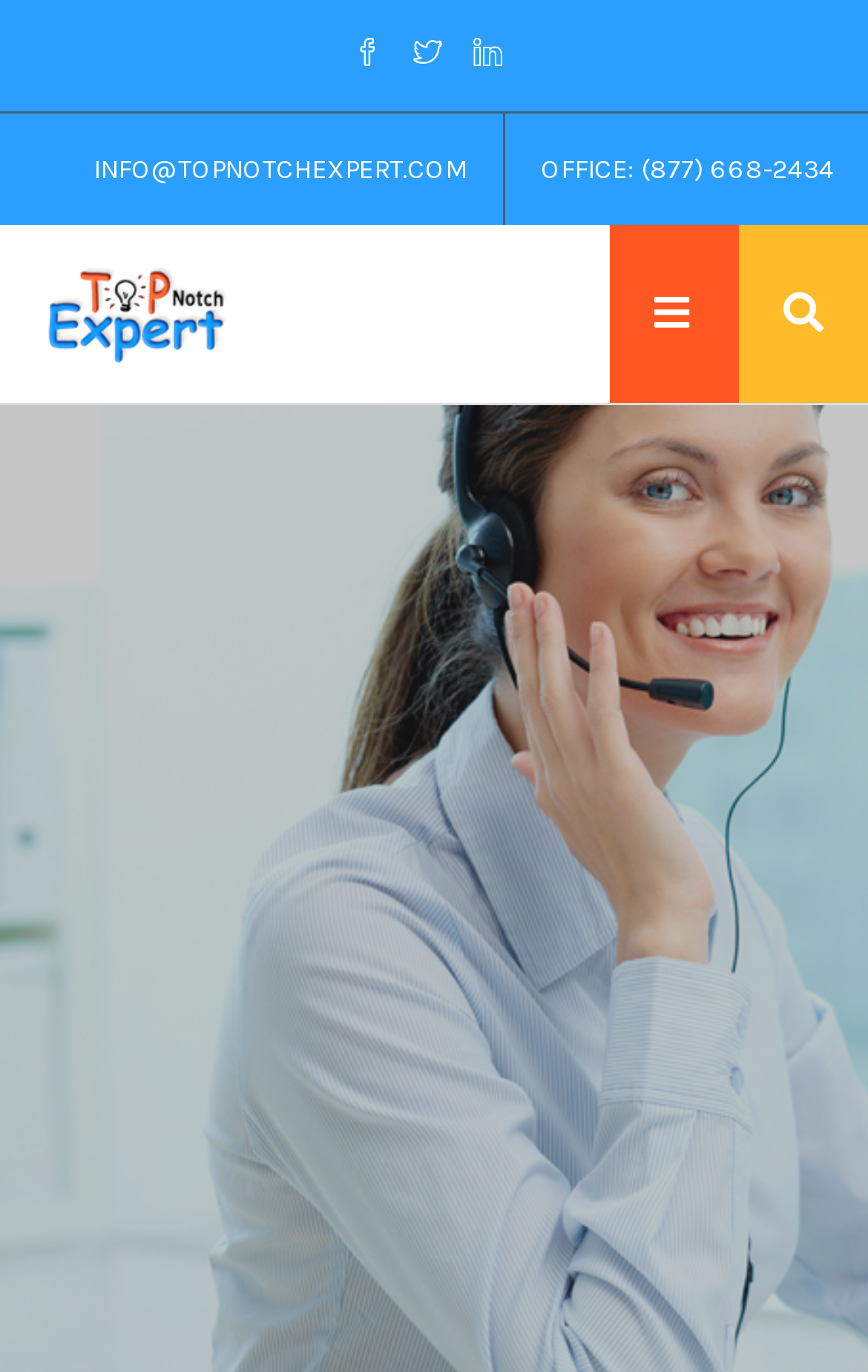Provide a thorough description of this webpage.

The webpage is about a call center, specifically Top Notch Expert, which offers services such as tax preparation, business consulting, and bookkeeping. 

At the top of the page, there are three icons, likely representing social media links, aligned horizontally. To the left of these icons, there is a contact email address, "INFO@TOPNOTCHEXPERT.COM", and to the right, there is an office phone number, "(877) 668-2434". 

Below these top elements, there is a prominent link that describes the services offered, "Tax Preparation, Business Consultant, Bookkeeping services", accompanied by an image. This link is positioned near the top-left corner of the page. 

On the opposite side of the page, near the top-right corner, there is a search icon. Below this icon, there is a navigation menu, labeled as "primary-menu", which likely contains links to other sections of the website.